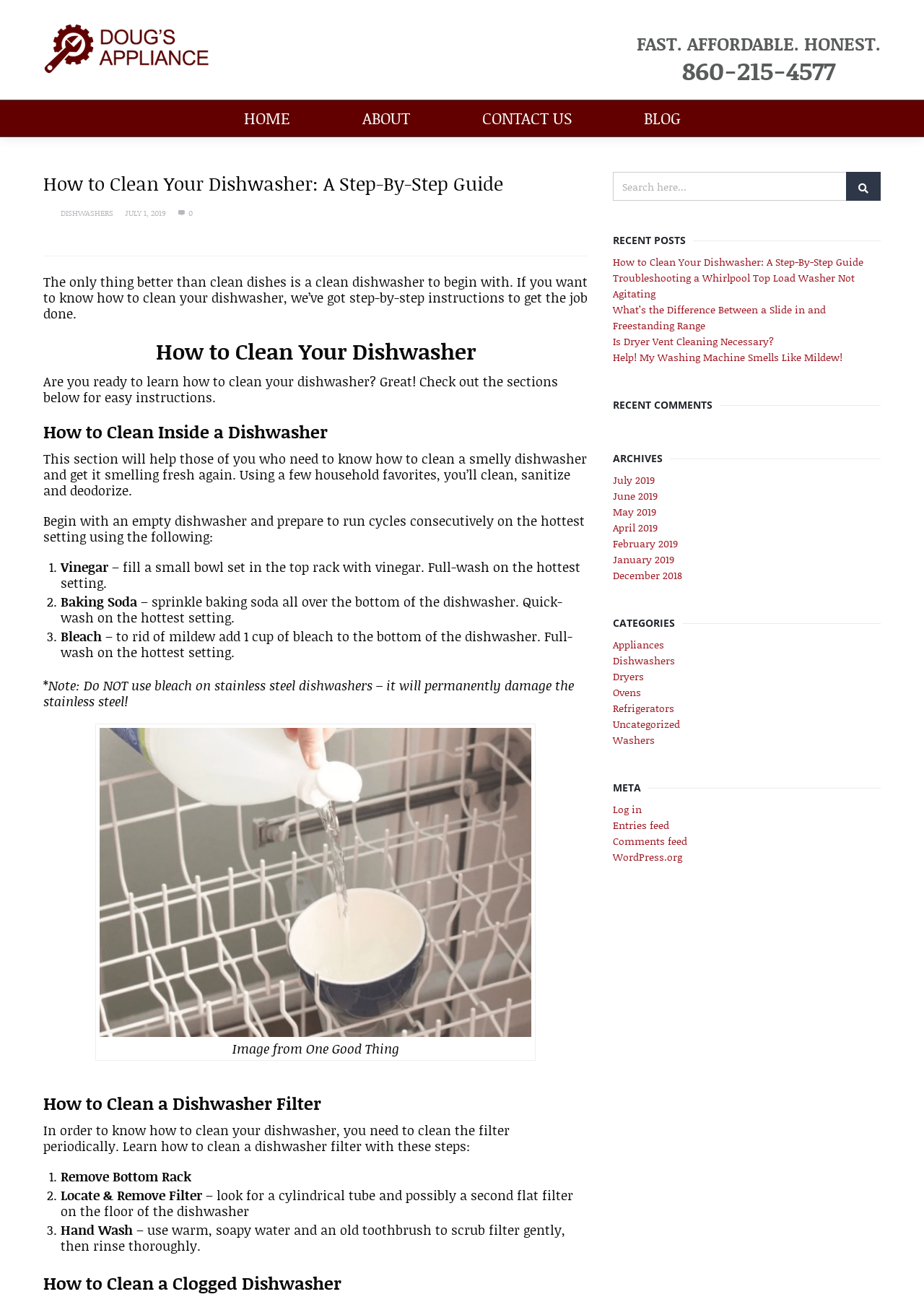Find the bounding box coordinates for the area that should be clicked to accomplish the instruction: "Read the recent post 'How to Clean Your Dishwasher: A Step-By-Step Guide'".

[0.663, 0.195, 0.934, 0.207]